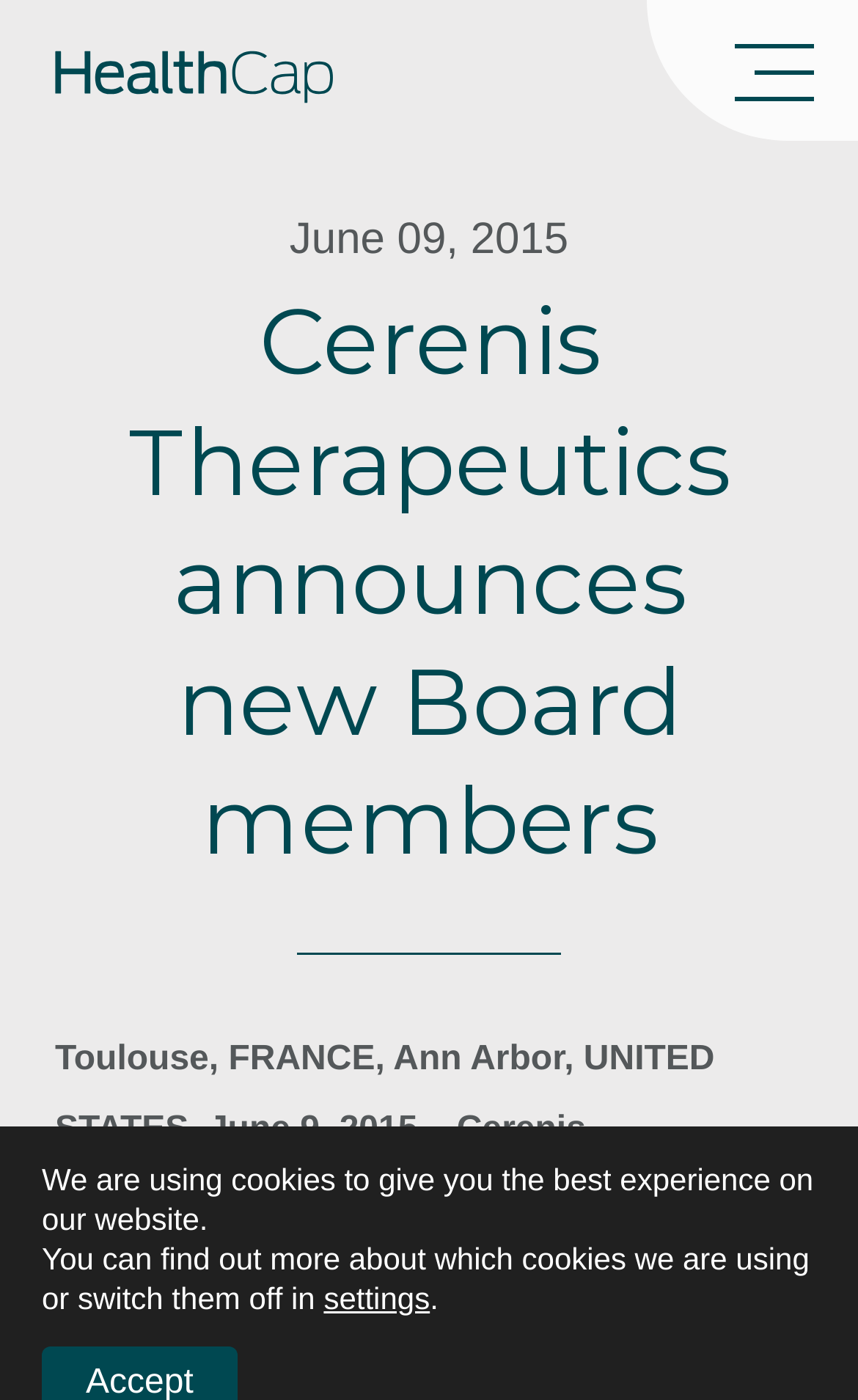Based on the provided description, "parent_node: About", find the bounding box of the corresponding UI element in the screenshot.

[0.754, 0.0, 1.0, 0.101]